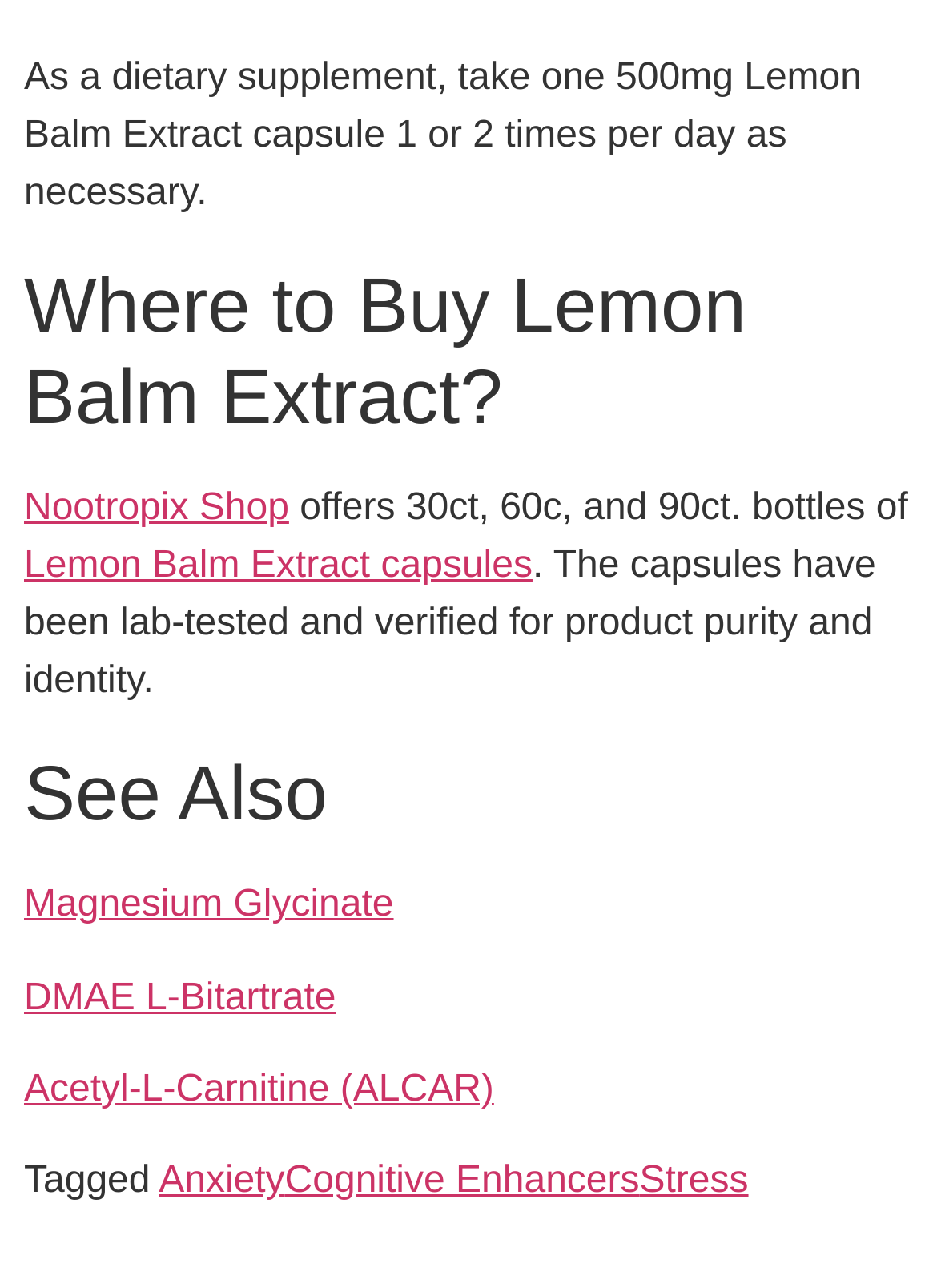Please provide a detailed answer to the question below based on the screenshot: 
What are the tags associated with Lemon Balm Extract?

The webpage provides tags associated with Lemon Balm Extract, including Anxiety, Cognitive Enhancers, and Stress, which suggest the potential benefits of the supplement.